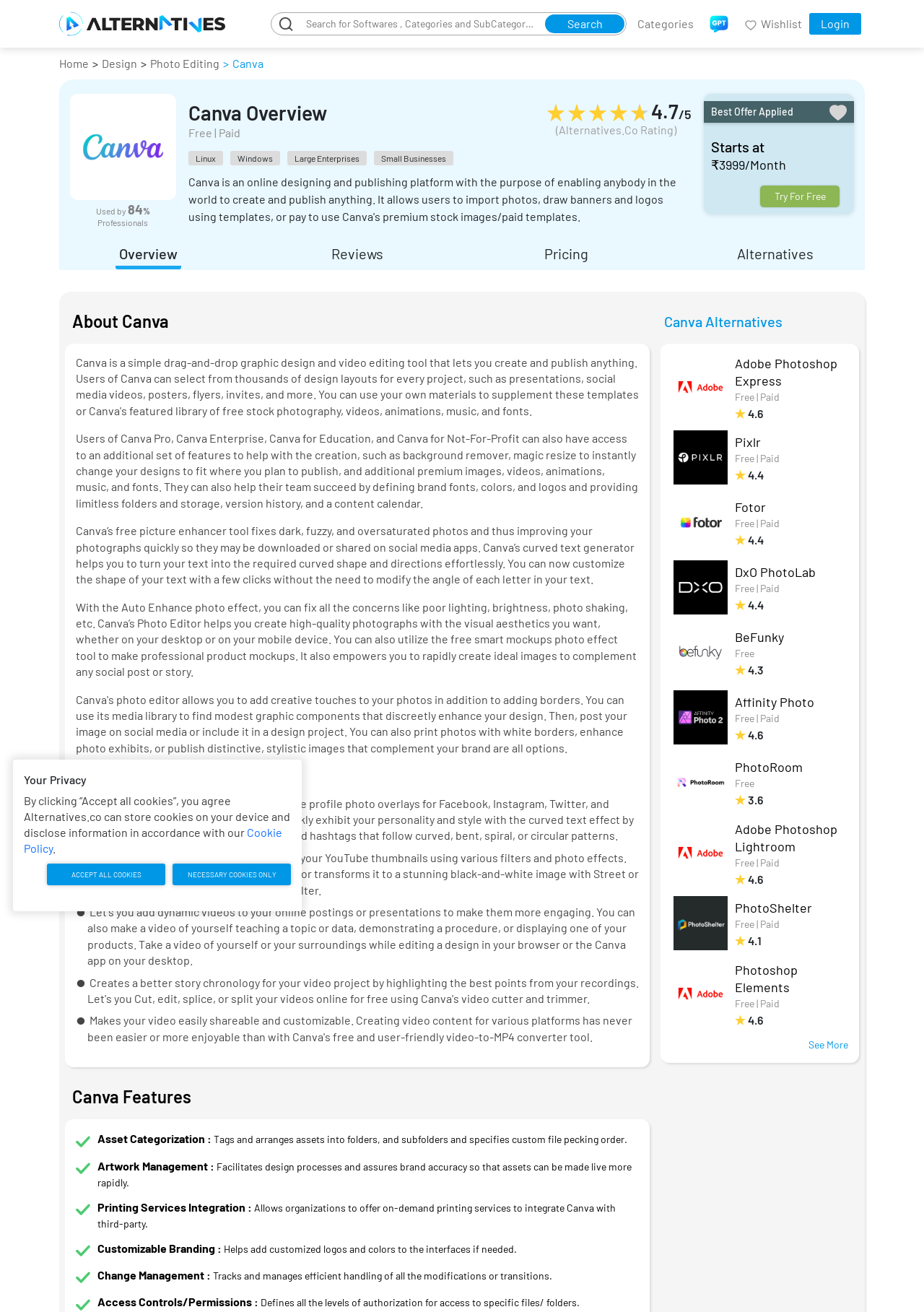Return the bounding box coordinates of the UI element that corresponds to this description: "Affinity PhotoFree | Paid 4.6". The coordinates must be given as four float numbers in the range of 0 and 1, [left, top, right, bottom].

[0.727, 0.526, 0.918, 0.567]